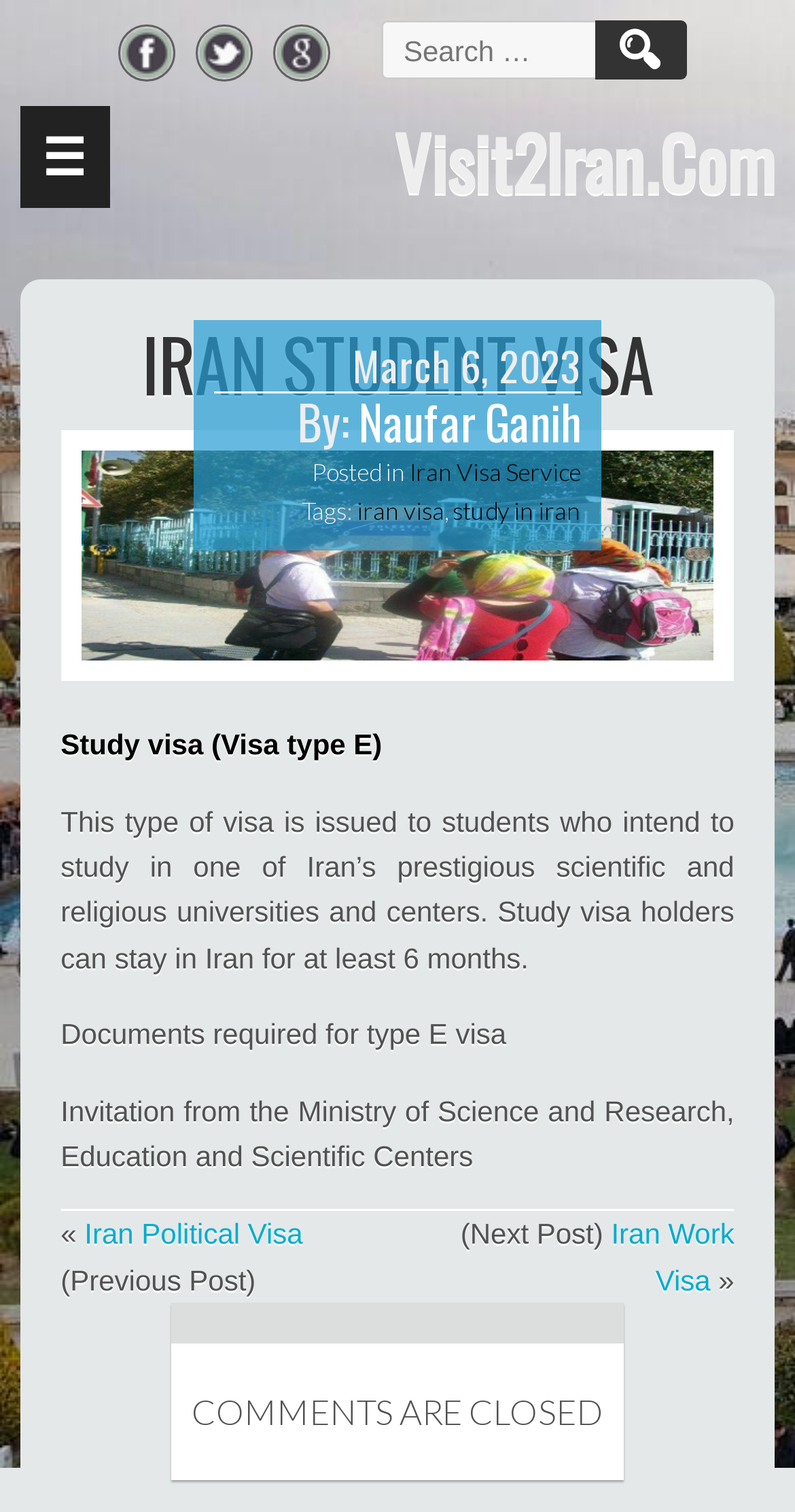Show the bounding box coordinates of the region that should be clicked to follow the instruction: "Learn about study visa."

[0.076, 0.482, 0.481, 0.503]